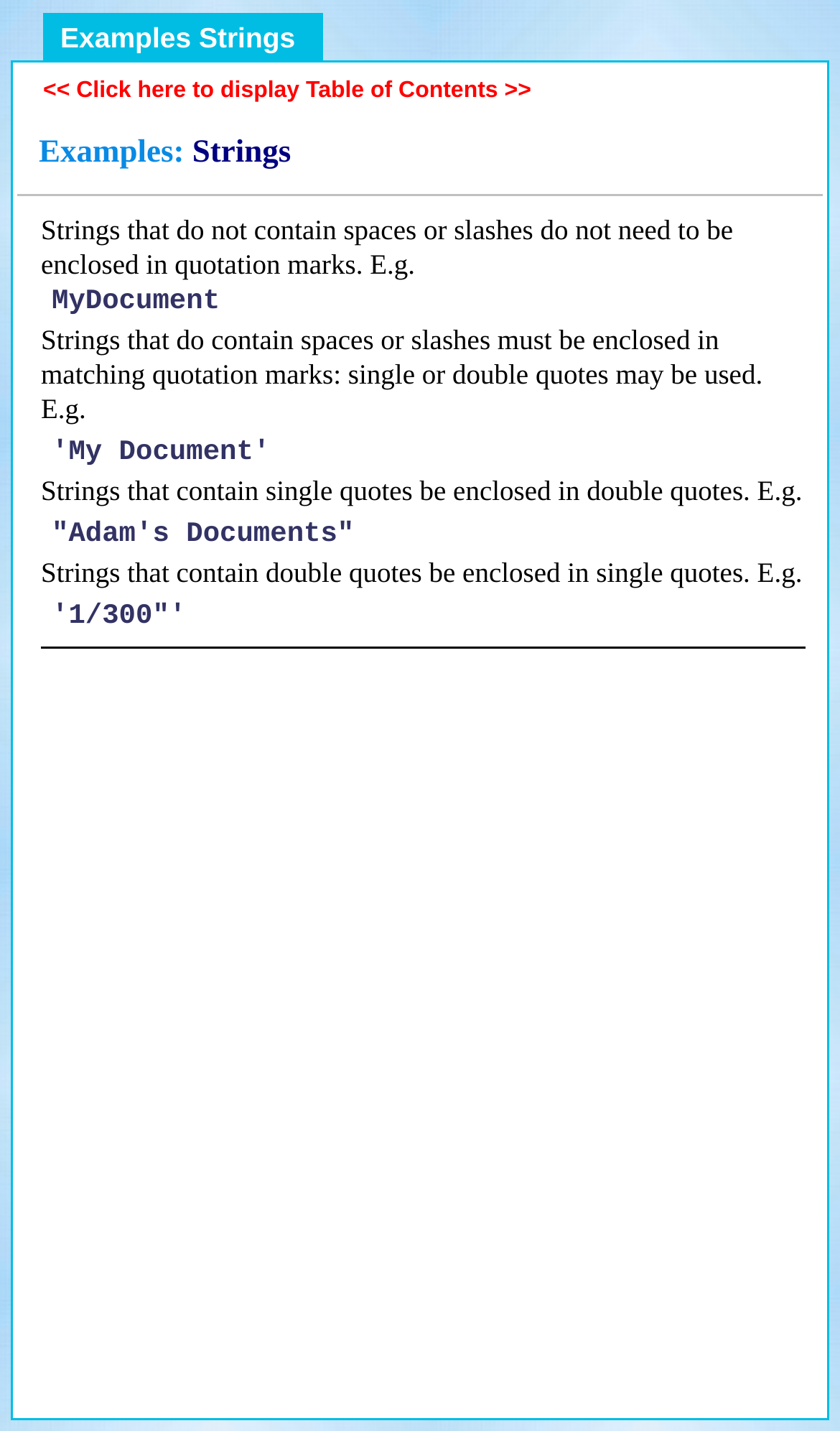Respond to the following question using a concise word or phrase: 
What is the purpose of enclosing strings in quotation marks?

To contain spaces or slashes